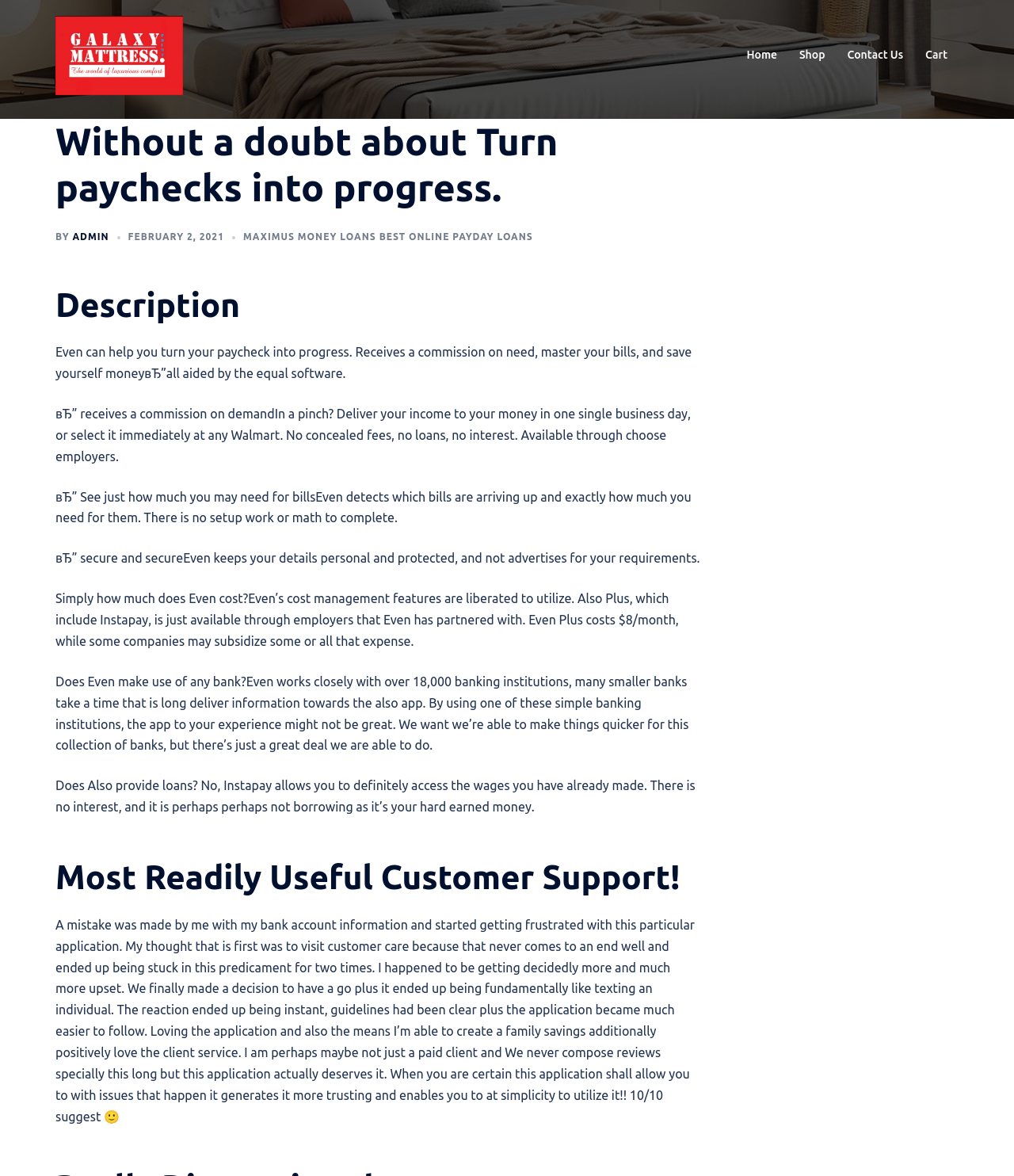What is the main heading of this webpage? Please extract and provide it.

Without a doubt about Turn paychecks into progress.